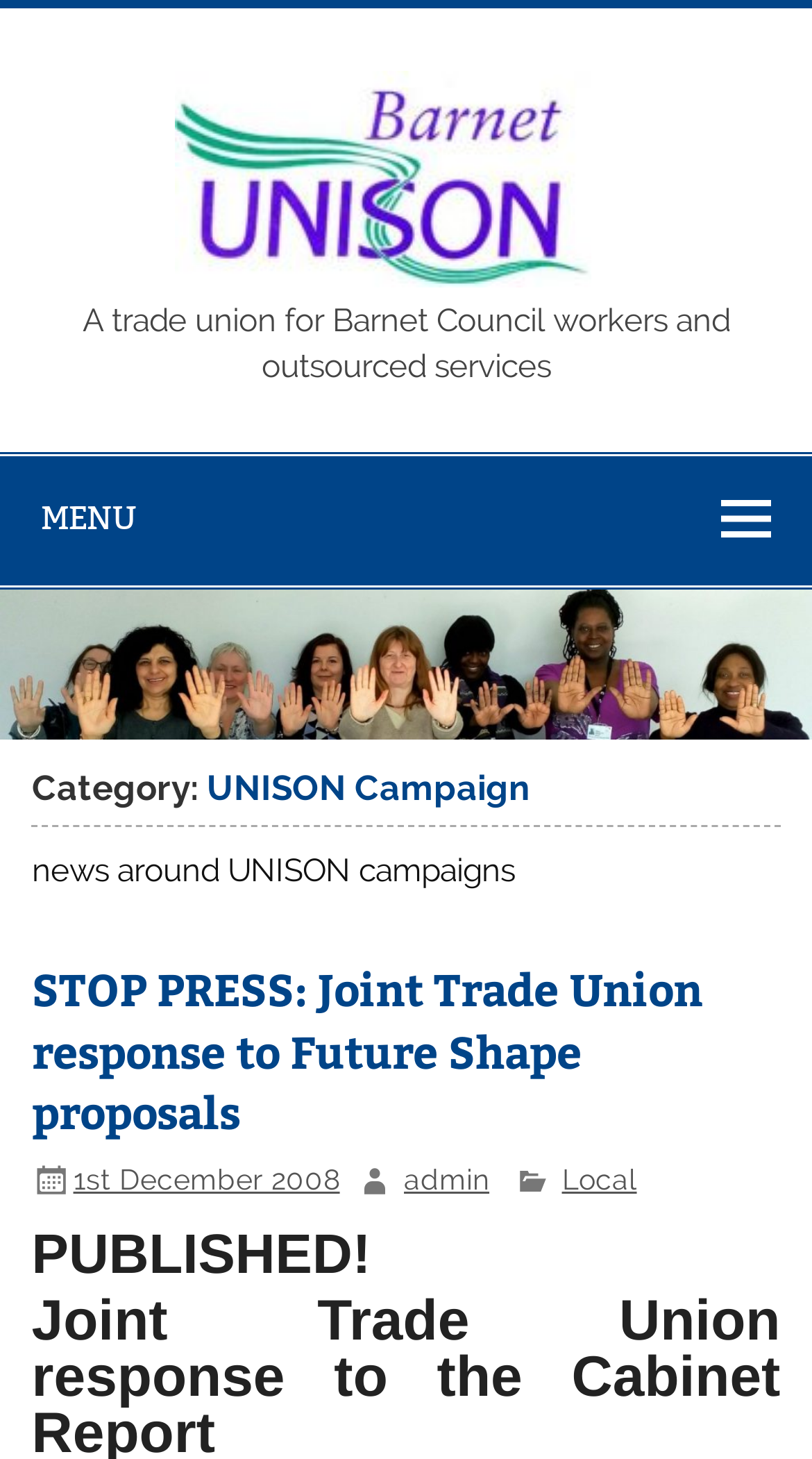Use the information in the screenshot to answer the question comprehensively: How many headings are there in the header section?

The header section of the webpage contains three headings: 'Category: UNISON Campaign', 'STOP PRESS: Joint Trade Union response to Future Shape proposals', and 'PUBLISHED!'.